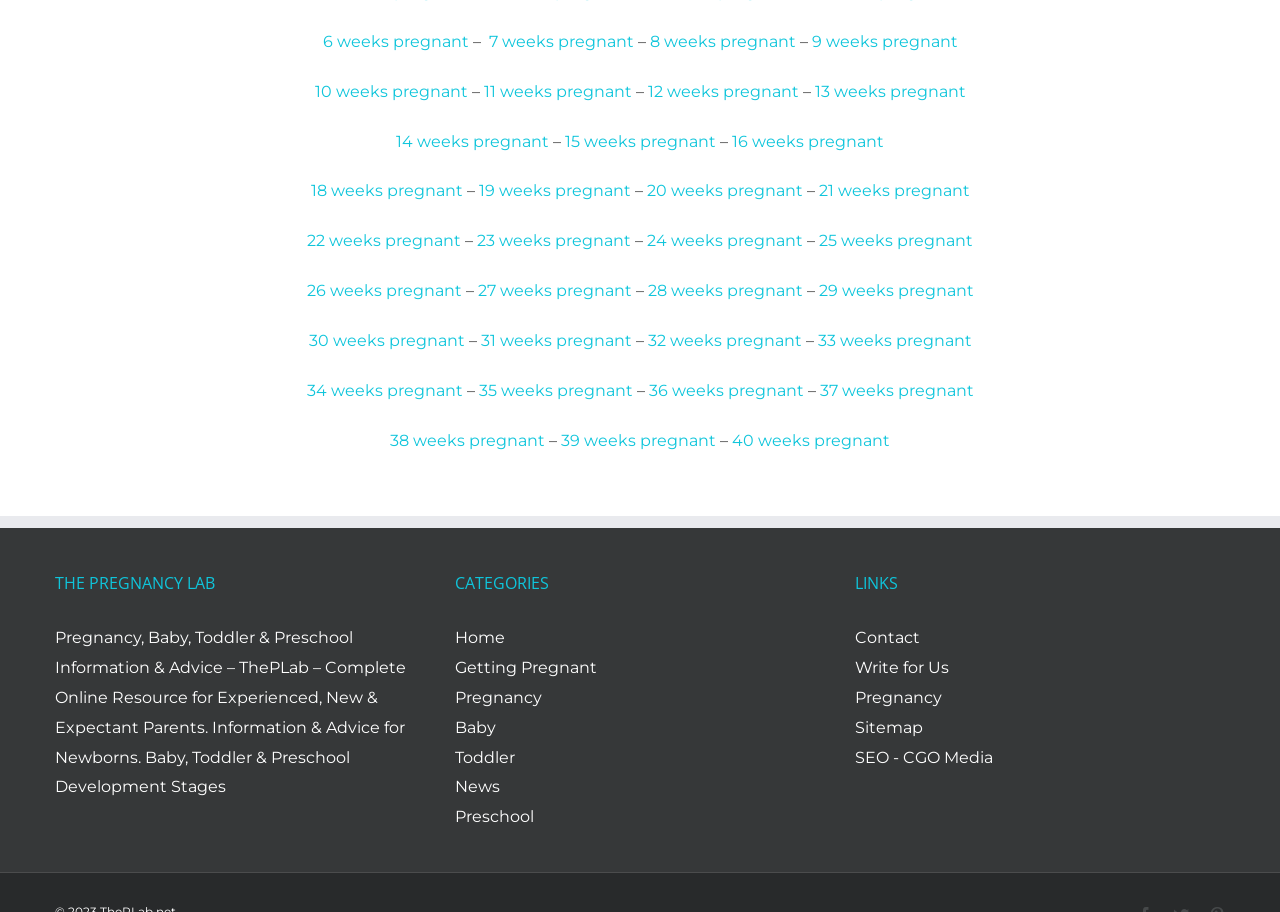Please find the bounding box coordinates of the element that you should click to achieve the following instruction: "view 'THE PREGNANCY LAB'". The coordinates should be presented as four float numbers between 0 and 1: [left, top, right, bottom].

[0.043, 0.626, 0.332, 0.652]